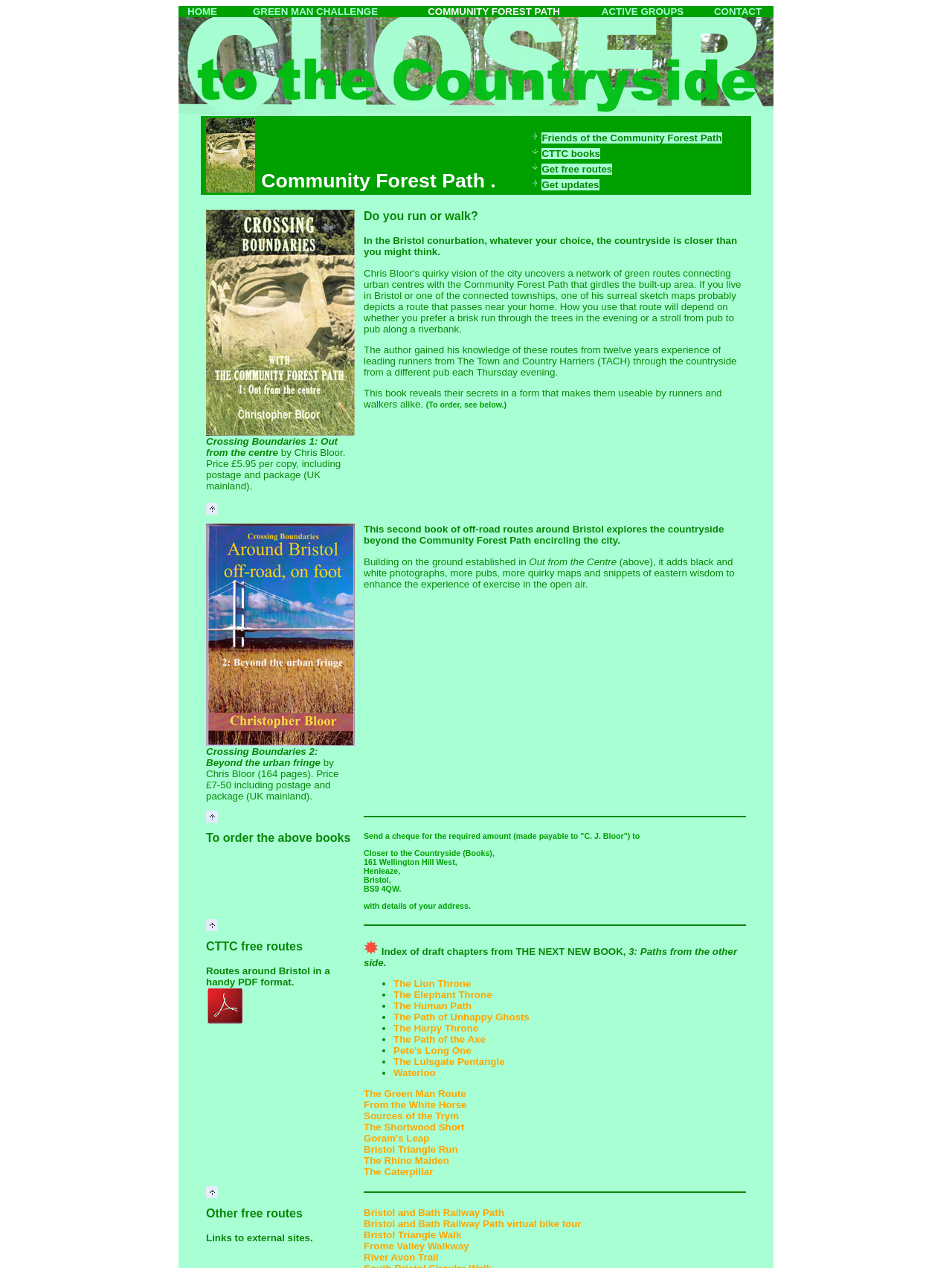Please find the bounding box coordinates of the element's region to be clicked to carry out this instruction: "Order Crossing Boundaries 1: Out from the centre".

[0.216, 0.166, 0.373, 0.344]